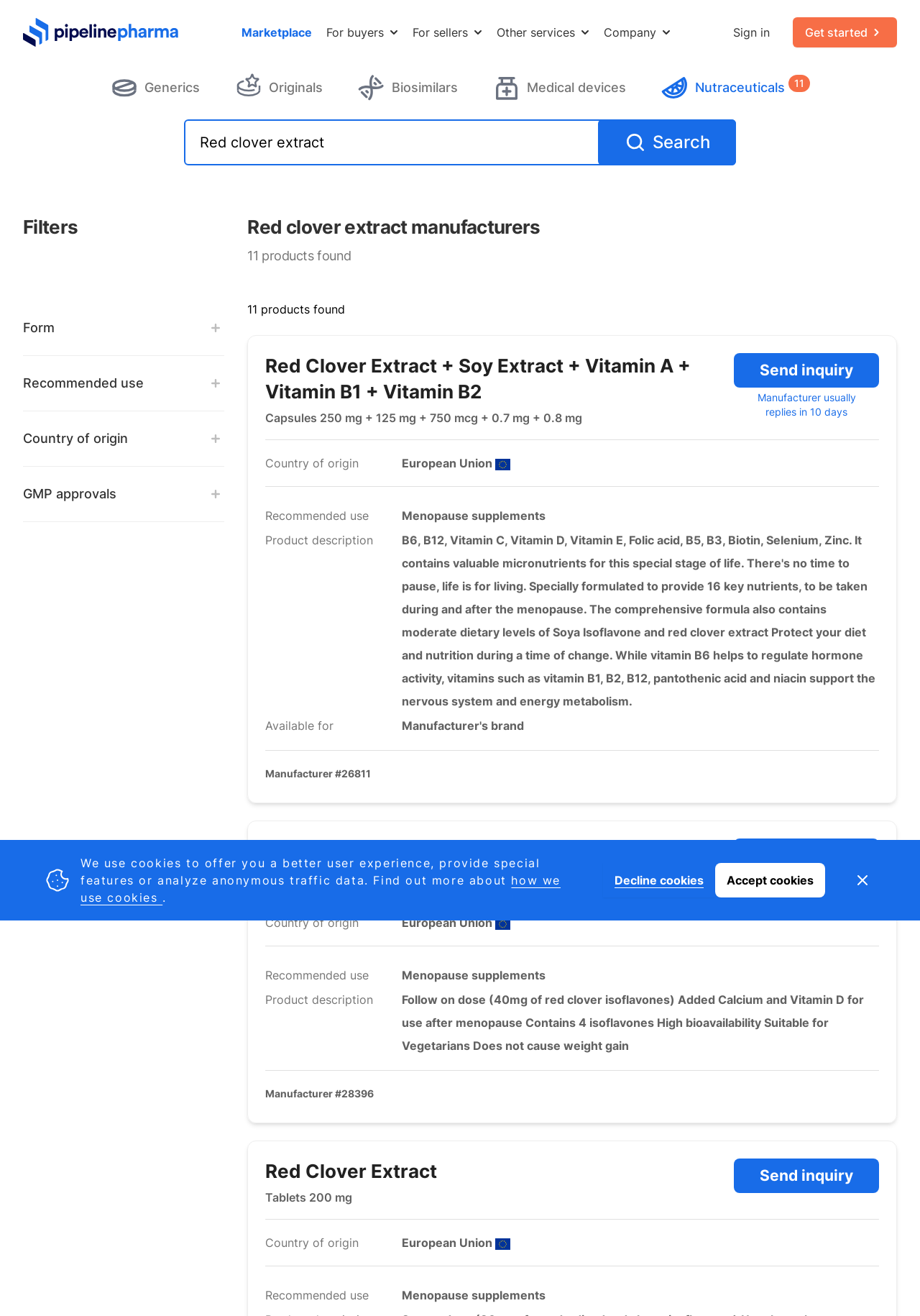What is the function of the 'Send inquiry' button?
Please look at the screenshot and answer in one word or a short phrase.

To send an inquiry to the manufacturer